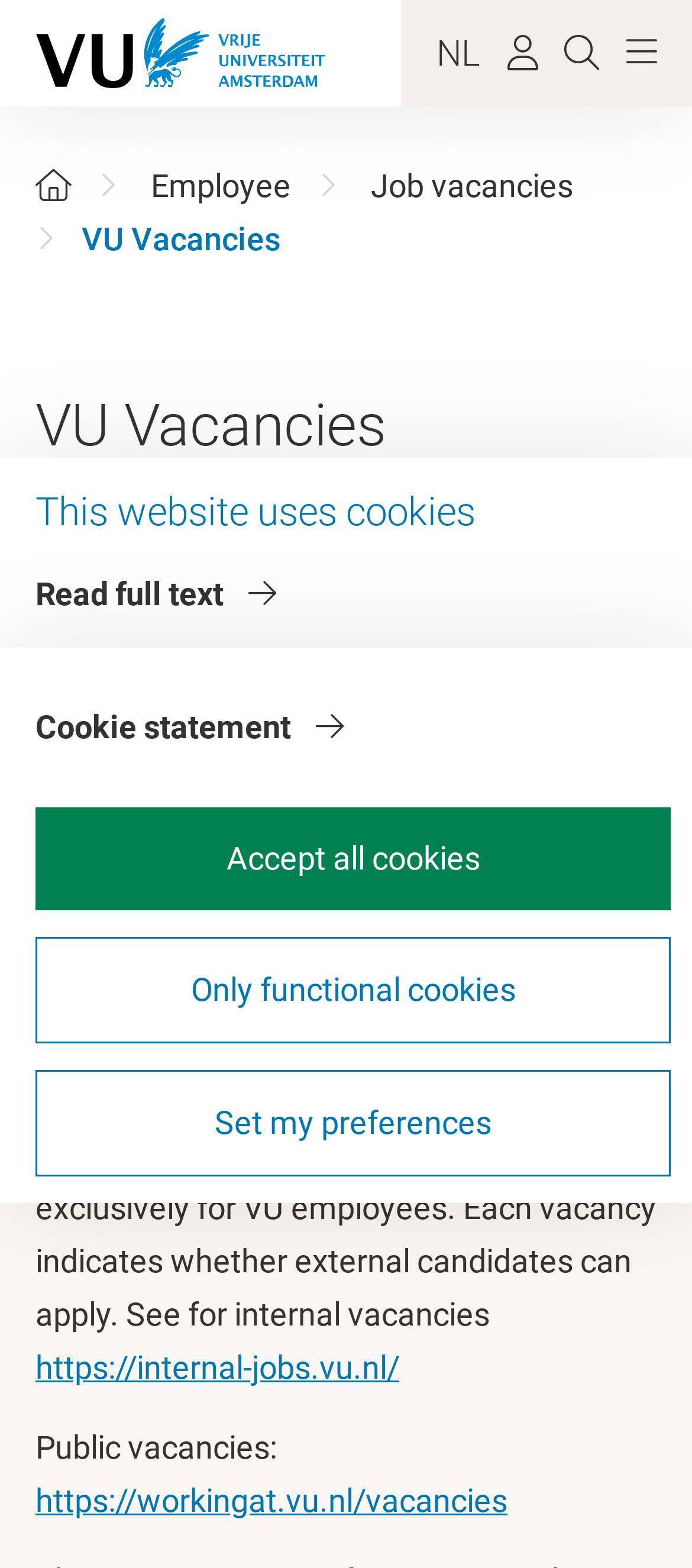Please identify the bounding box coordinates of the area I need to click to accomplish the following instruction: "Switch to another language".

[0.631, 0.02, 0.695, 0.048]